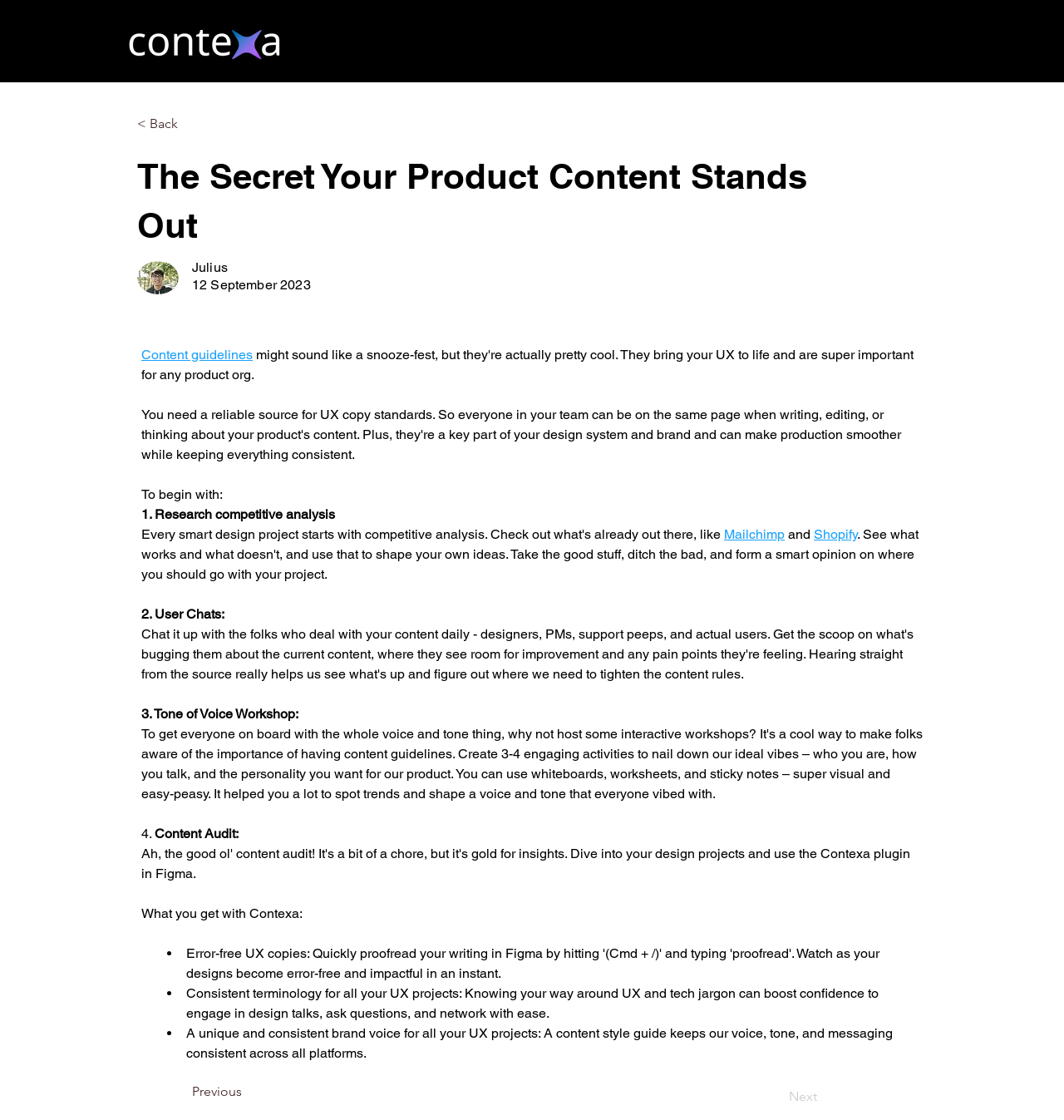Provide your answer in a single word or phrase: 
What is the purpose of a content style guide?

To keep voice, tone, and messaging consistent